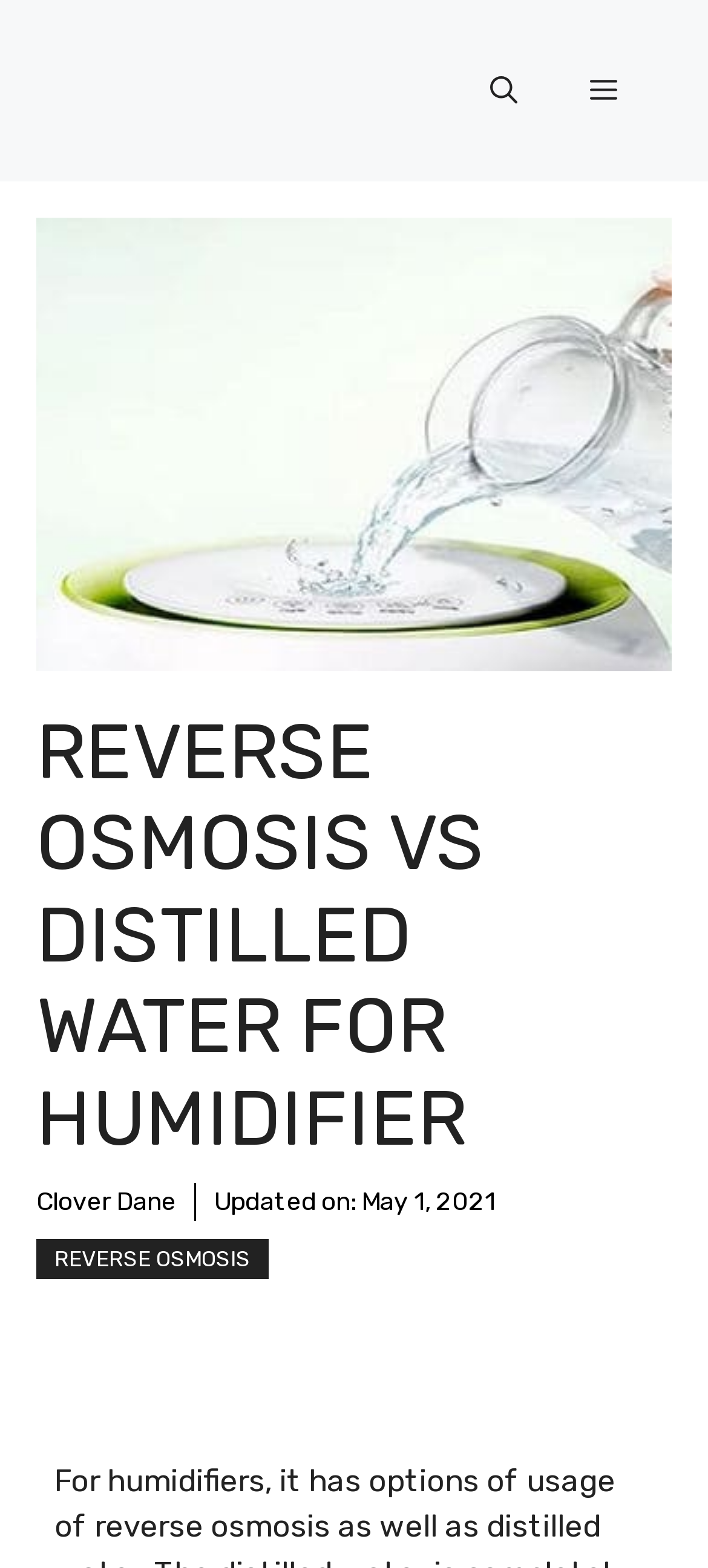Given the description of a UI element: "REVERSE OSMOSIS", identify the bounding box coordinates of the matching element in the webpage screenshot.

[0.051, 0.79, 0.379, 0.816]